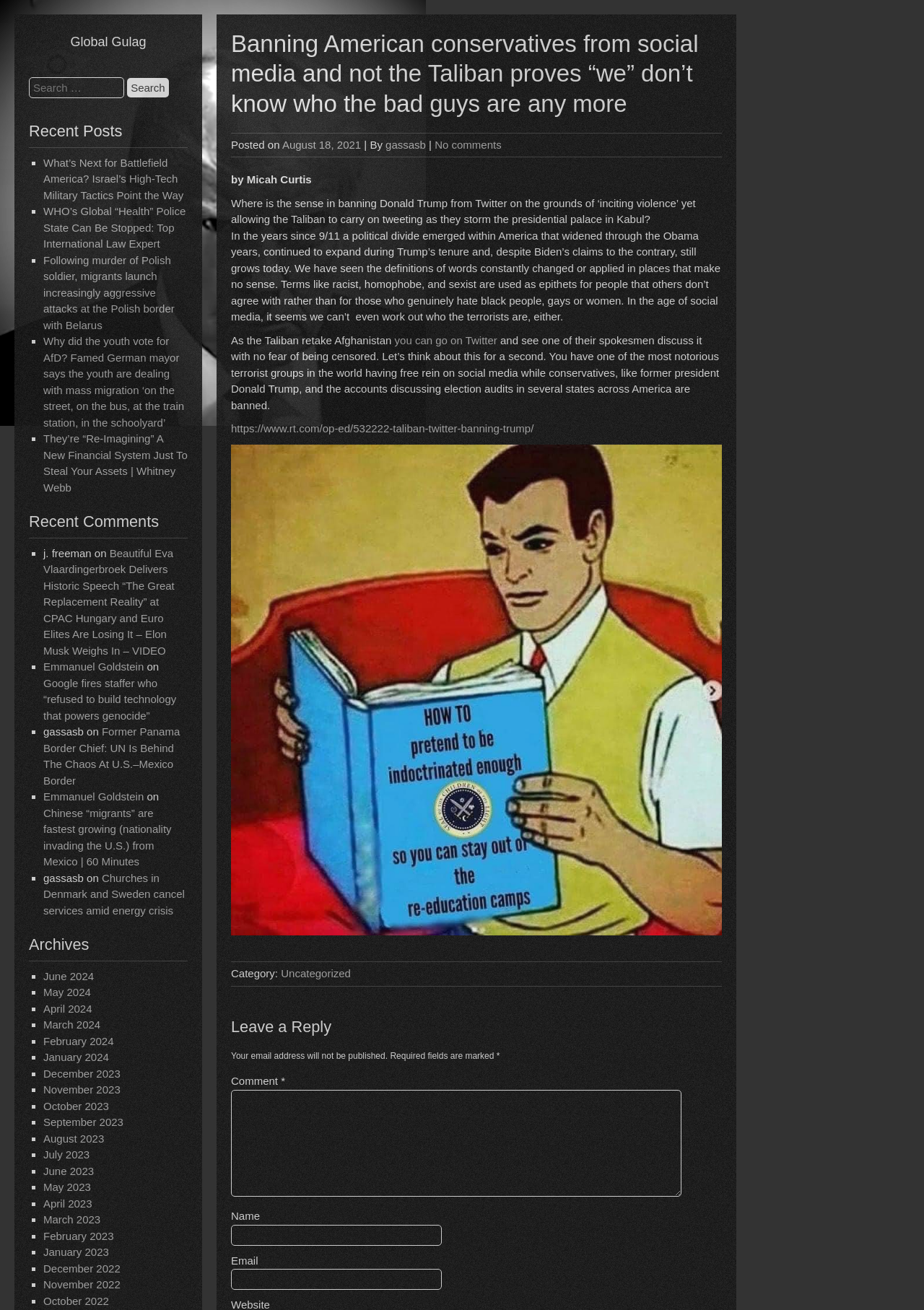Detail the various sections and features present on the webpage.

The webpage has a title "Global Gulag" at the top, followed by a search bar with a "Search" button to the right. Below the search bar, there is a heading "Recent Posts" with a list of 5 links to news articles, each preceded by a list marker "■". The articles' titles include "What’s Next for Battlefield America?", "WHO’s Global “Health” Police State Can Be Stopped", and "Following murder of Polish soldier, migrants launch increasingly aggressive attacks at the Polish border with Belarus".

Under the "Recent Posts" section, there is a heading "Recent Comments" with a list of 7 links to comments, each preceded by a list marker "■". The comments include names like "j. freeman" and "Emmanuel Goldstein", along with the title of the article they commented on.

Further down the page, there is a heading "Archives" with a list of 24 links to monthly archives, each preceded by a list marker "■". The archives range from June 2024 to December 2022.

Throughout the page, the elements are arranged in a vertical layout, with each section separated by a small gap. The search bar and headings are positioned near the top of the page, while the lists of links take up most of the page's content area.